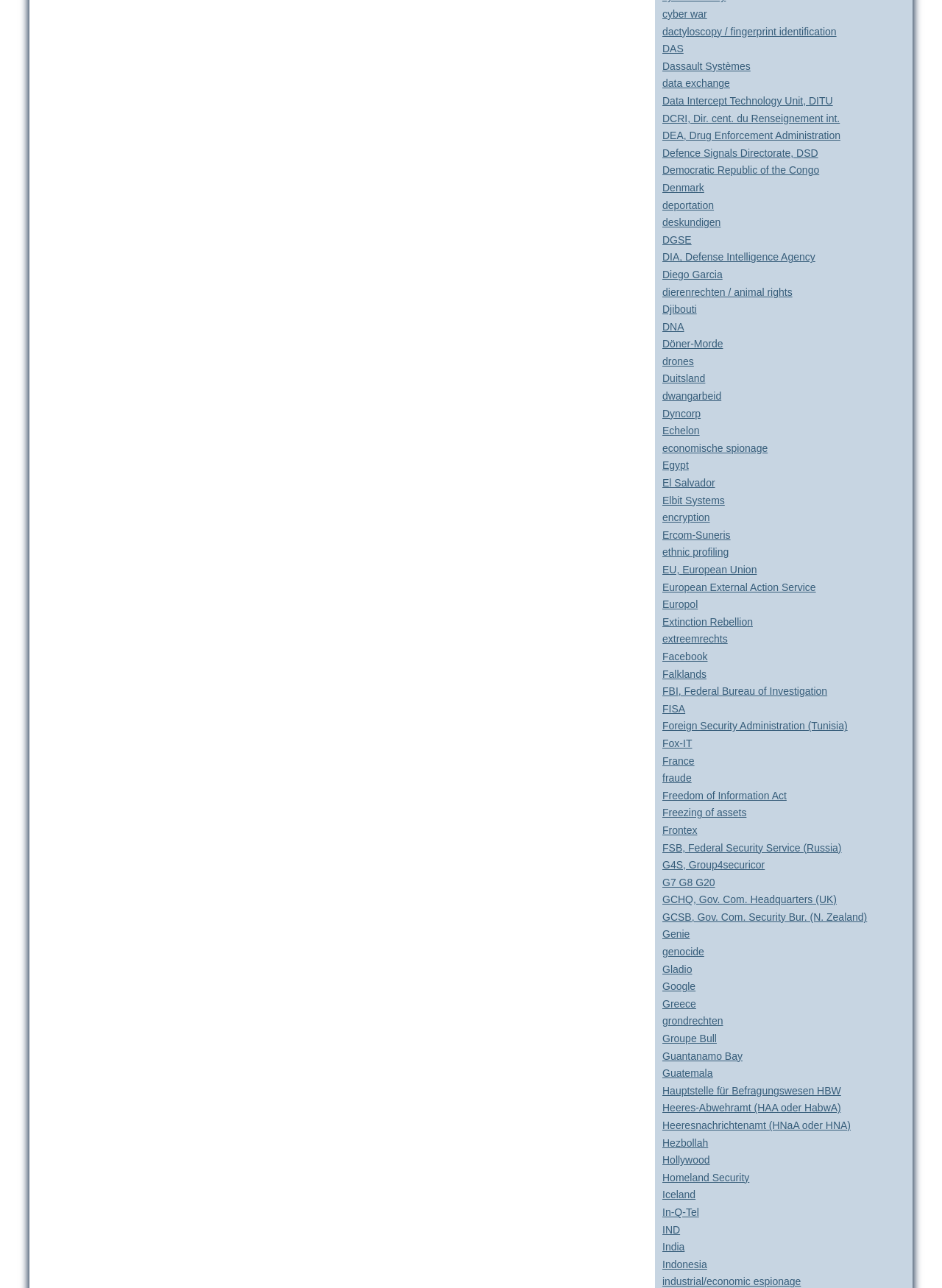Locate the bounding box coordinates of the UI element described by: "Greece". Provide the coordinates as four float numbers between 0 and 1, formatted as [left, top, right, bottom].

[0.703, 0.775, 0.739, 0.784]